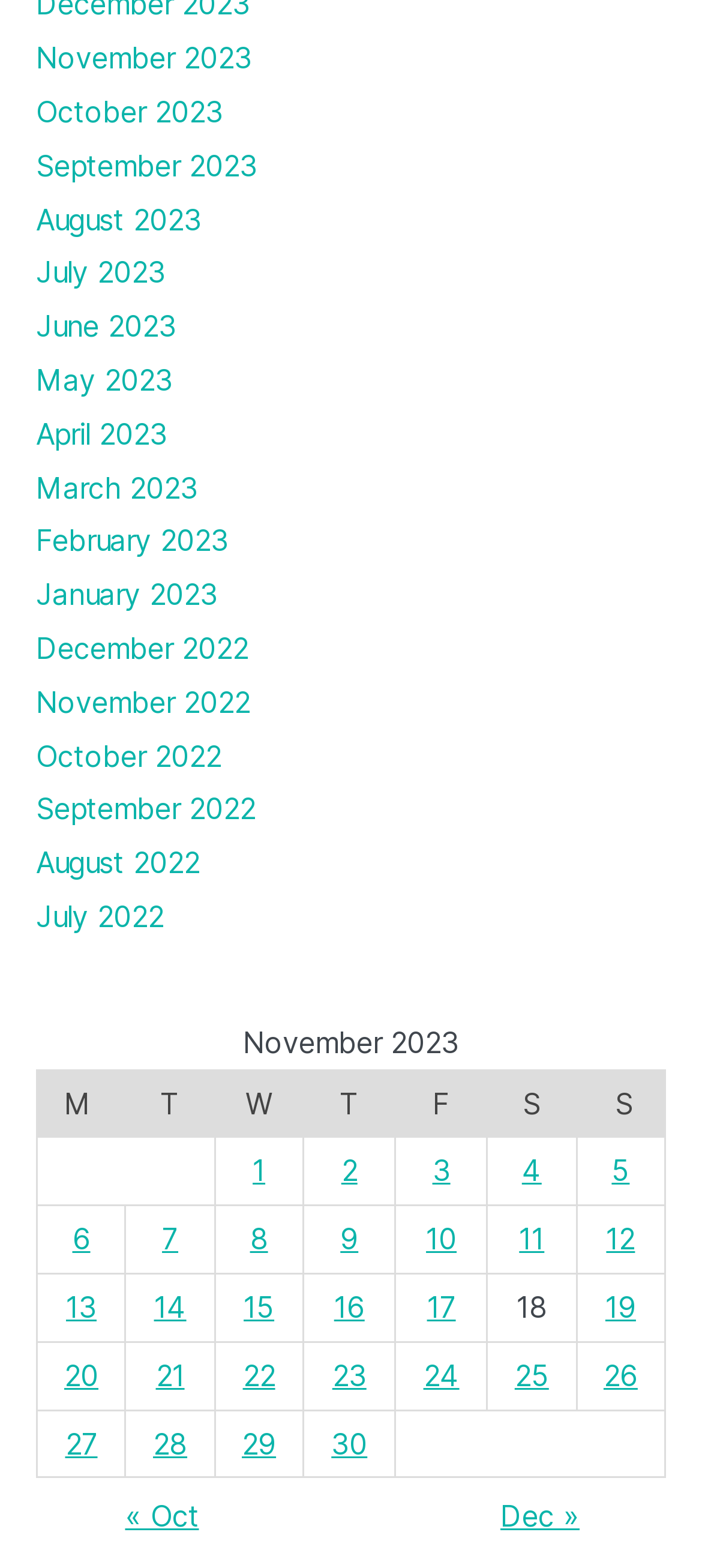Please specify the bounding box coordinates of the element that should be clicked to execute the given instruction: 'Check posts published on November 20, 2023'. Ensure the coordinates are four float numbers between 0 and 1, expressed as [left, top, right, bottom].

[0.091, 0.865, 0.14, 0.888]